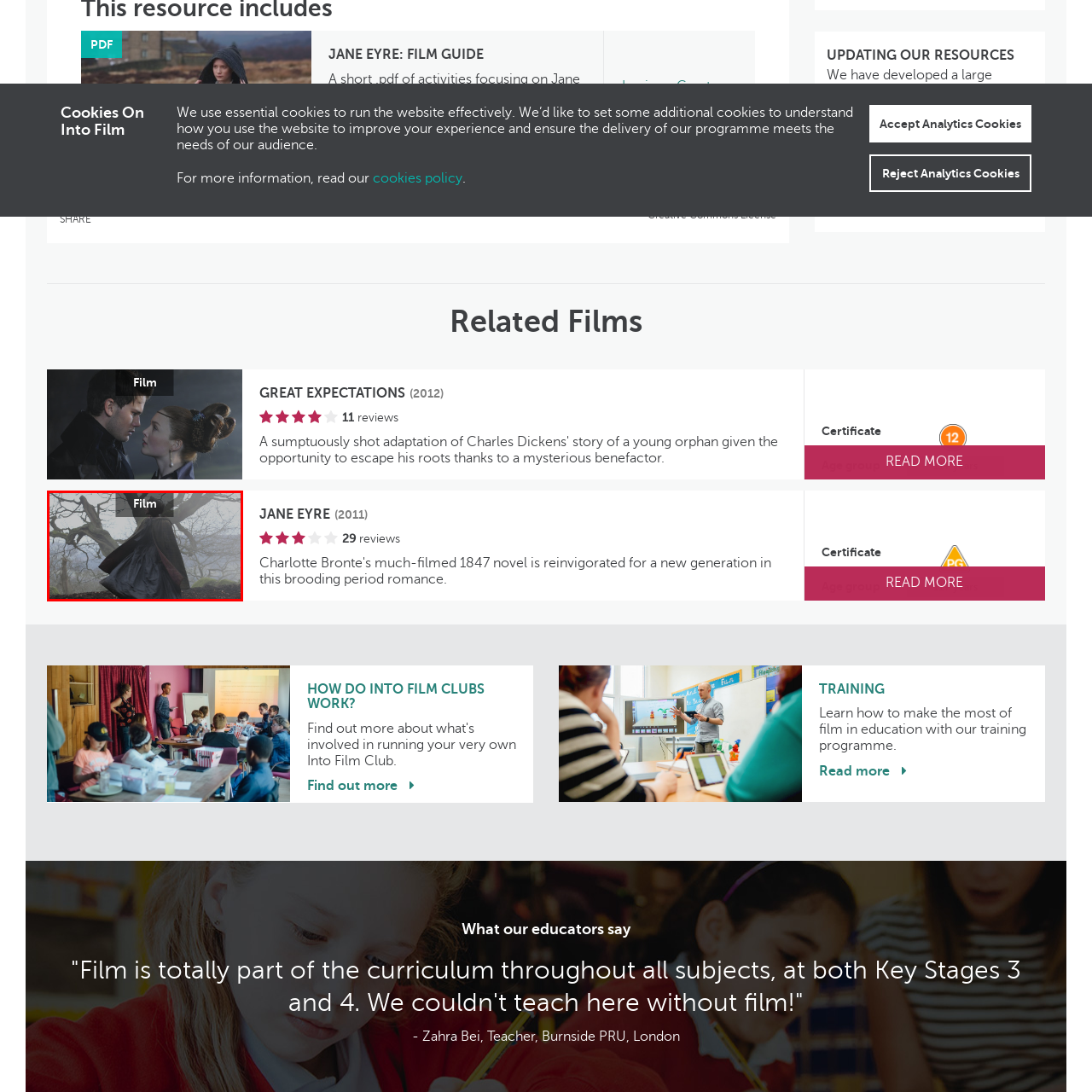Concentrate on the image inside the red border and answer the question in one word or phrase: 
What is the purpose of this image representation?

To highlight 'Jane Eyre' as part of a curated selection of literary adaptations for educational purposes